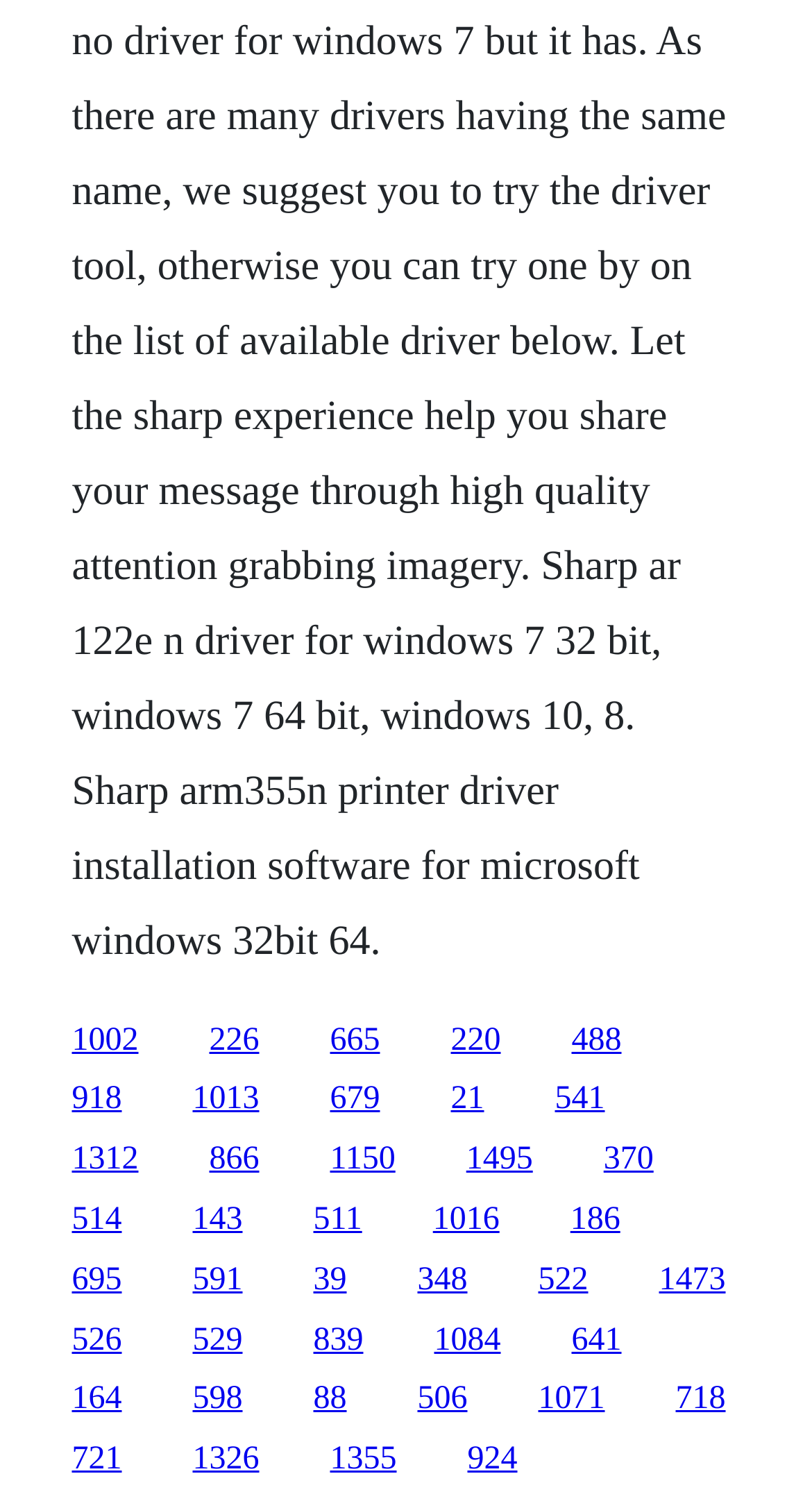Please pinpoint the bounding box coordinates for the region I should click to adhere to this instruction: "Click the 'Stevio' link".

None